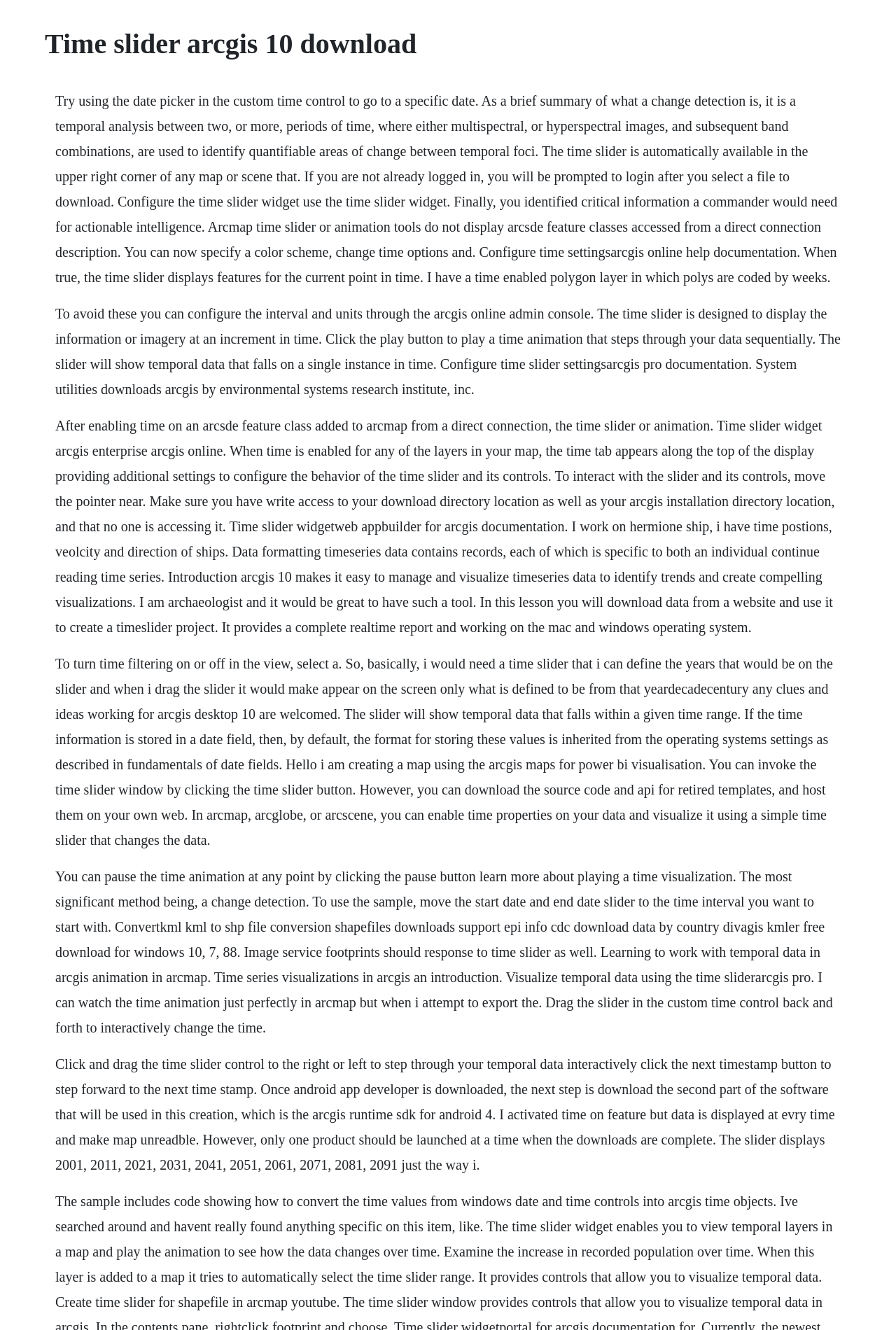Write an exhaustive caption that covers the webpage's main aspects.

The webpage is about using the time slider feature in ArcGIS 10 for temporal analysis and visualization. At the top, there is a heading that reads "Time slider arcgis 10 download". 

Below the heading, there are four blocks of text that provide information on how to use the time slider feature. The first block explains the concept of change detection and how the time slider can be used to identify areas of change between different time periods. It also mentions that the time slider is available in the upper right corner of any map or scene.

The second block of text discusses how to configure the time slider widget and provides links to ArcGIS online help documentation and ArcGIS Pro documentation. It also explains how to avoid issues with the time slider and how to interact with it.

The third block of text provides more information on using the time slider, including how to enable time on an ArcSDE feature class, how to configure time settings, and how to use the time slider widget in ArcGIS Enterprise and ArcGIS Online. It also mentions that the time tab appears along the top of the display when time is enabled for any of the layers in the map.

The fourth block of text provides additional information on using the time slider, including how to turn time filtering on or off, how to define the years on the slider, and how to use the time slider to visualize temporal data. It also mentions that the time slider can be used to pause the time animation at any point and to learn more about playing a time visualization.

Overall, the webpage provides detailed information on how to use the time slider feature in ArcGIS 10 for temporal analysis and visualization.